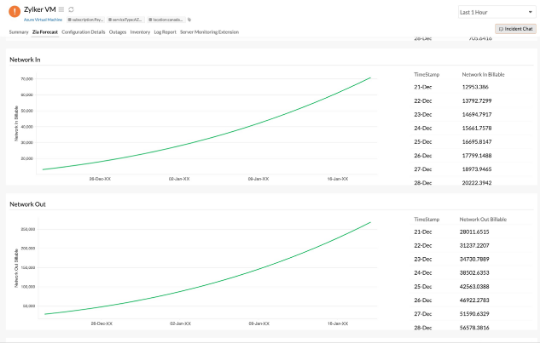Provide a comprehensive description of the image.

The image presents a detailed graphical representation of network traffic metrics for a virtual machine (VM) monitored using Azure services. It showcases two line graphs: the top graph illustrates "Network In," displaying the incoming data over time, while the bottom graph depicts "Network Out," highlighting the outgoing data. Each graph plots timestamps against the volume of data transferred, providing insights into performance trends from December 21 to December 28.

This visual analysis is part of the Azure performance monitoring functionalities, which empower users to forecast and optimize network performance using various metrics. It allows for effective tracking of data flow, vital for maintaining optimal VM performance and resource allocation. The user interface includes timestamp annotations, ensuring easy identification of trends and anomalies in network activity, which can be crucial for troubleshooting and performance tuning.